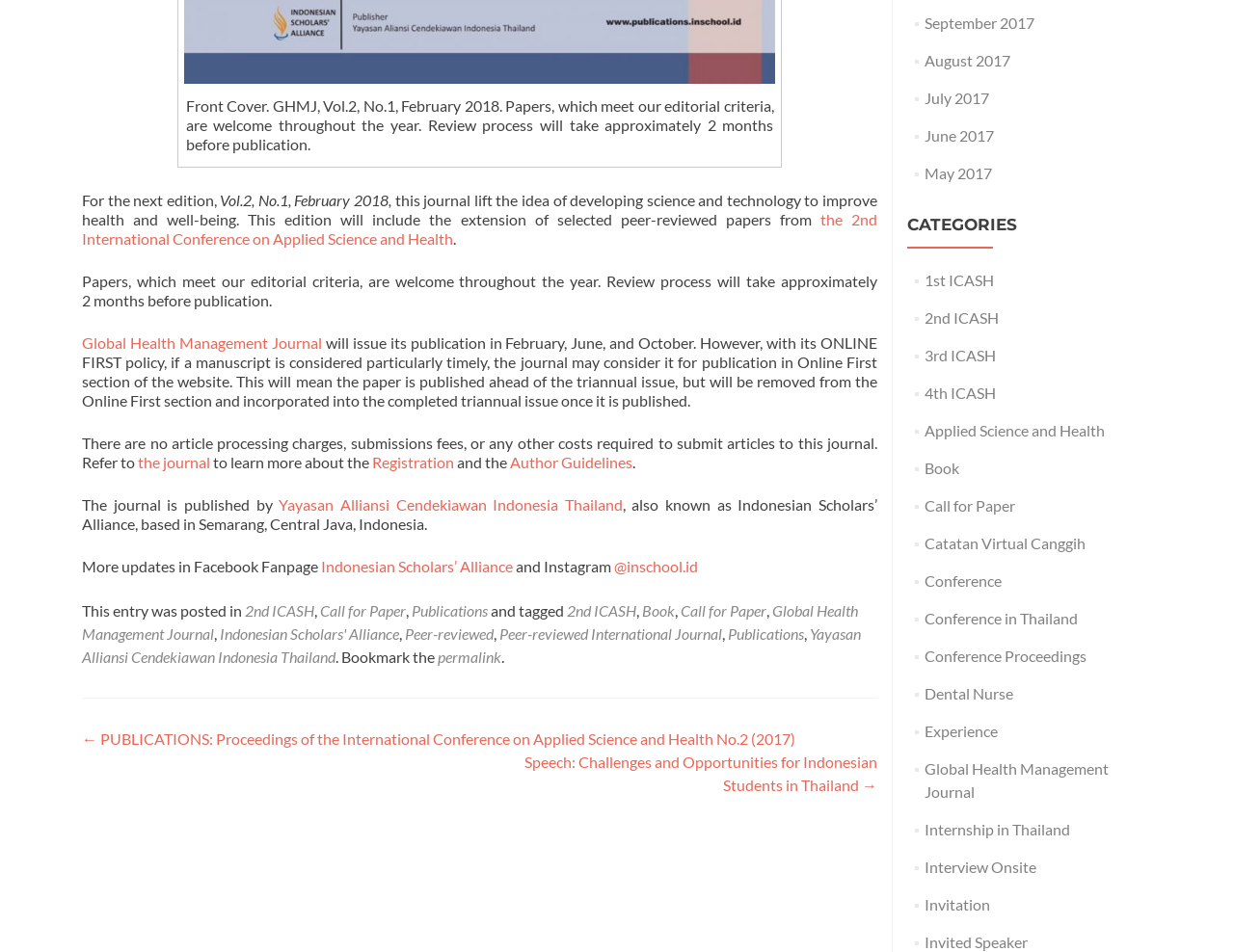How long does the review process take?
Please interpret the details in the image and answer the question thoroughly.

The time it takes for the review process can be found in the text 'Review process will take approximately 2 months before publication.' which indicates that the review process takes approximately 2 months.